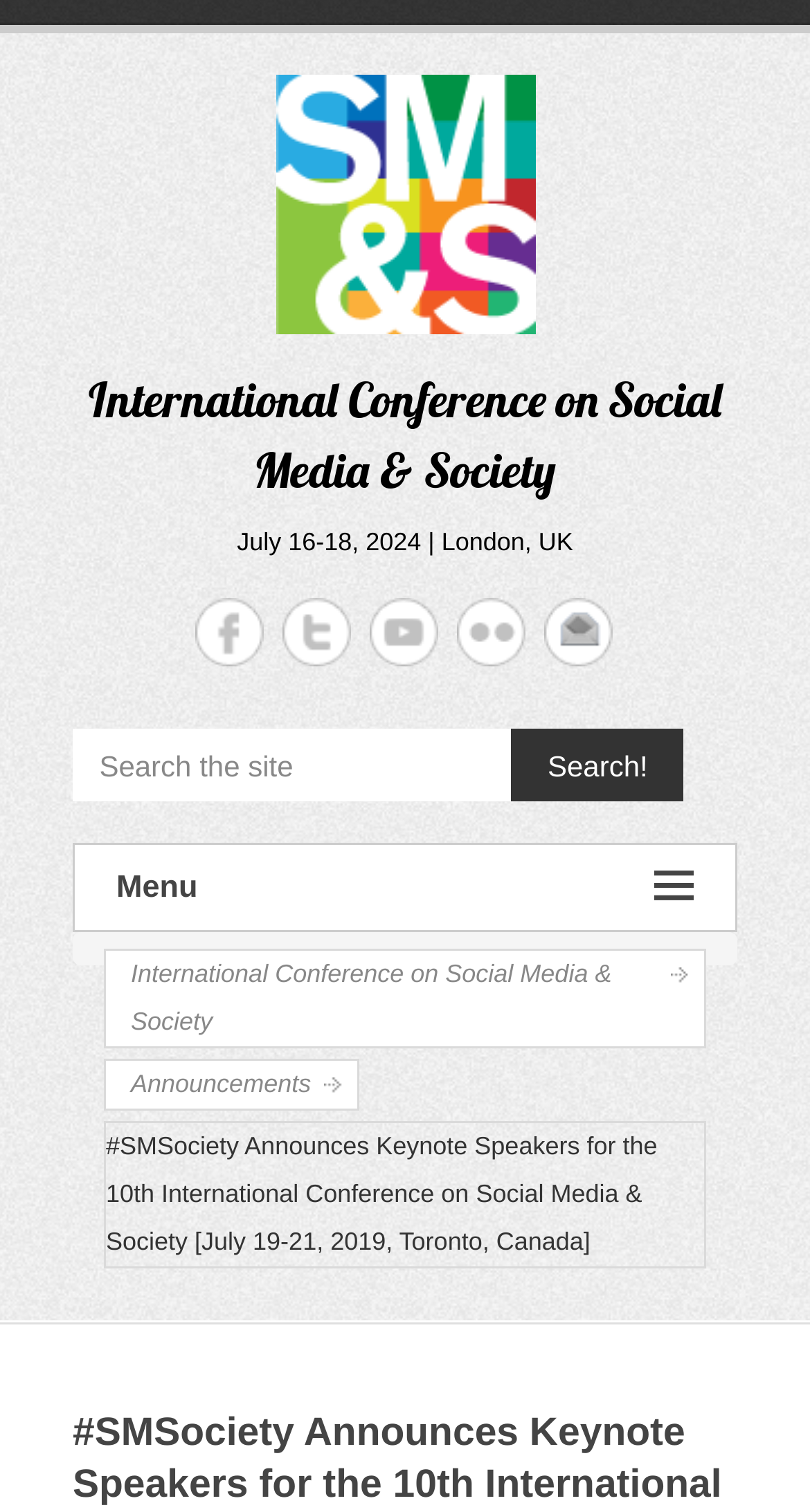Determine the bounding box coordinates of the region to click in order to accomplish the following instruction: "Search the site". Provide the coordinates as four float numbers between 0 and 1, specifically [left, top, right, bottom].

[0.123, 0.482, 0.598, 0.53]